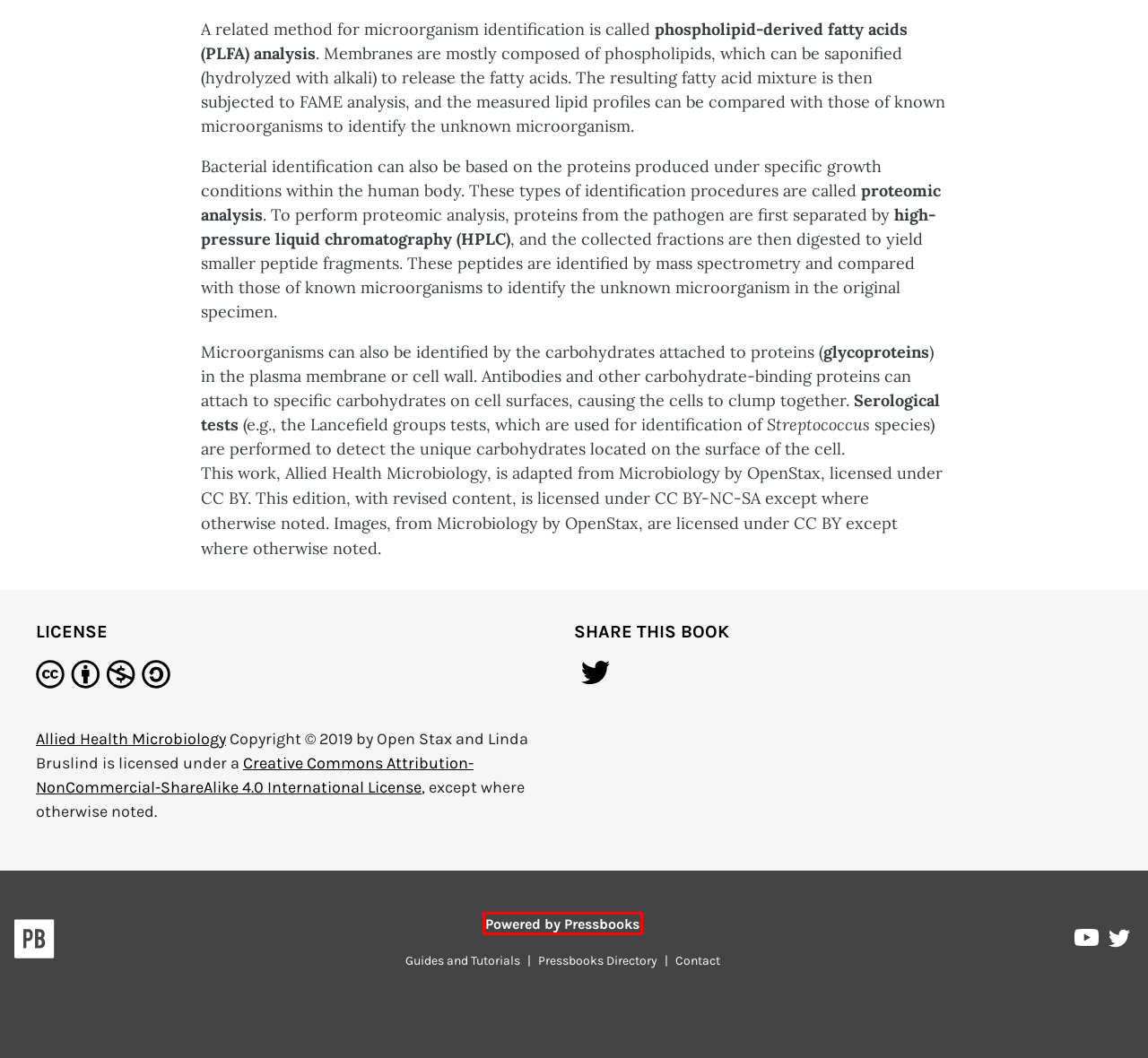Look at the given screenshot of a webpage with a red rectangle bounding box around a UI element. Pick the description that best matches the new webpage after clicking the element highlighted. The descriptions are:
A. Preface – Allied Health Microbiology
B. Summary – Allied Health Microbiology
C. Pressbooks Directory
D. Support guides | Pressbooks
E. Allied Health Microbiology – Open Textbook
F. Chapter 6: Microbial Biochemistry – Allied Health Microbiology
G. Pressbooks | The open book creation platform.
H. Log In ‹ Allied Health Microbiology — Pressbooks

G